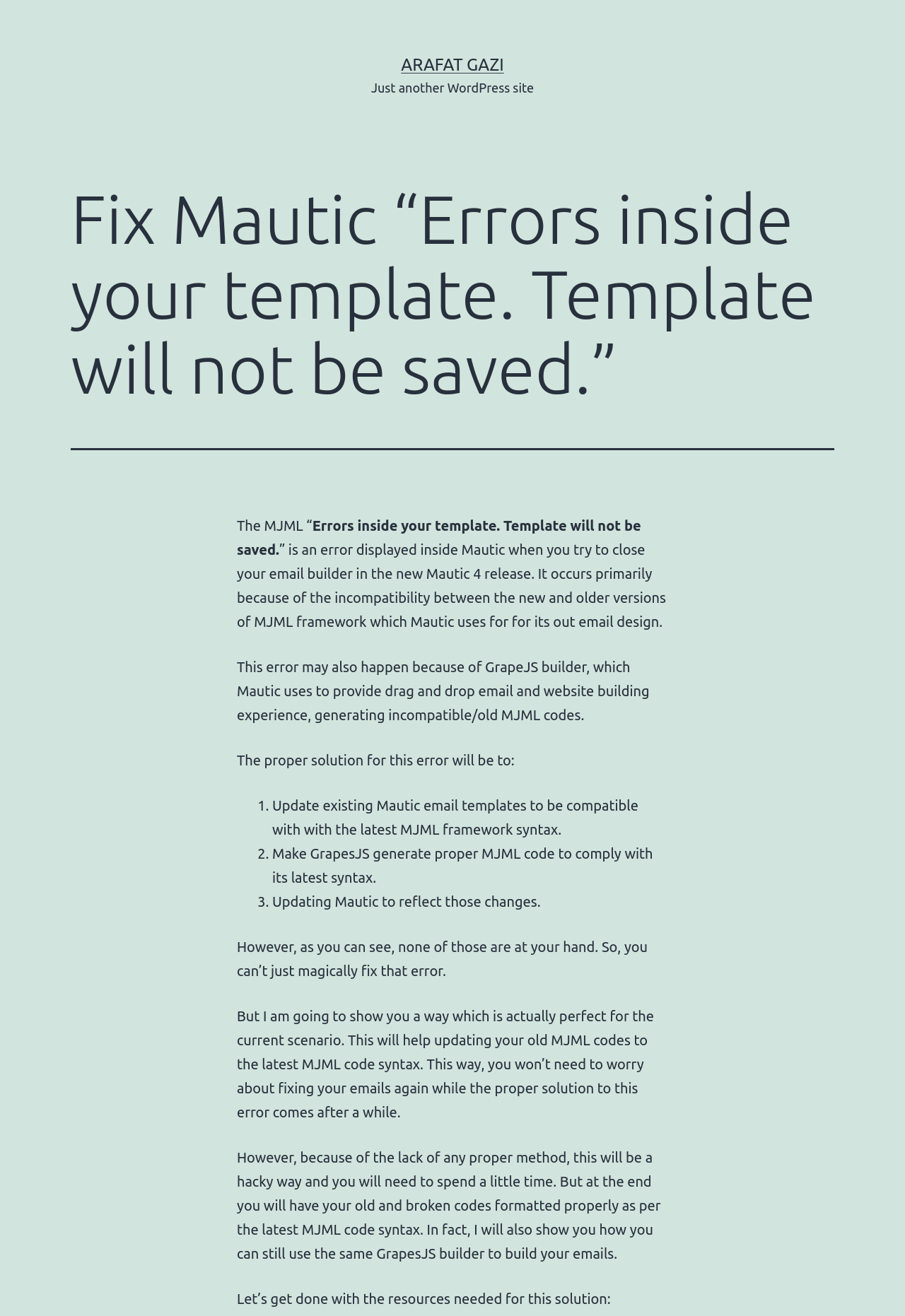Bounding box coordinates are specified in the format (top-left x, top-left y, bottom-right x, bottom-right y). All values are floating point numbers bounded between 0 and 1. Please provide the bounding box coordinate of the region this sentence describes: Homologação

None